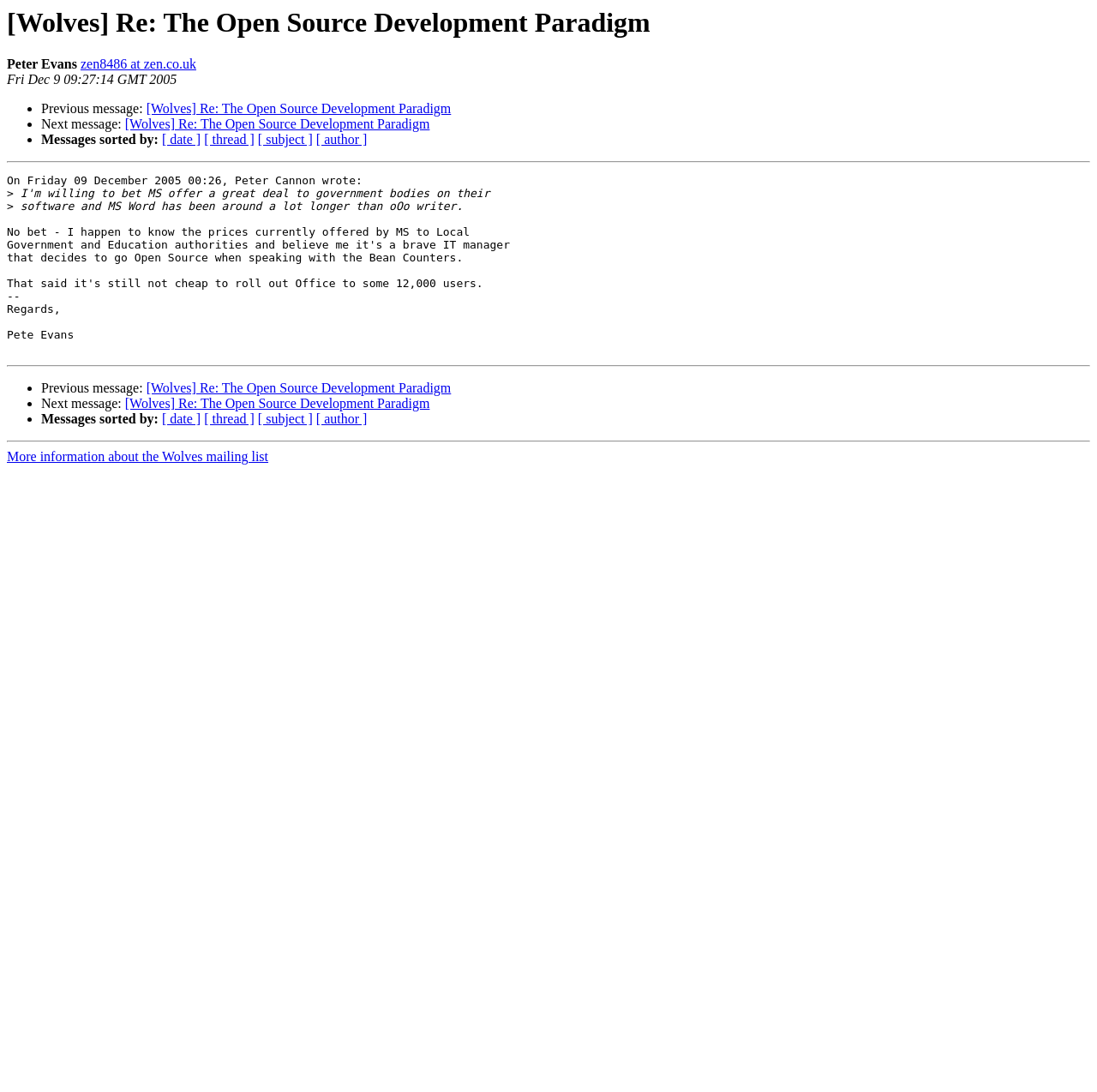Create a detailed description of the webpage's content and layout.

This webpage appears to be a forum or mailing list discussion thread. At the top, there is a heading that reads "[Wolves] Re: The Open Source Development Paradigm" and is followed by the name "Peter Evans" and an email address "zen8486 at zen.co.uk". Below this, there is a timestamp "Fri Dec 9 09:27:14 GMT 2005".

The main content of the page is divided into two sections, separated by horizontal lines. The first section contains a message from "Peter Cannon" dated "Friday 09 December 2005 00:26". The message is a response to a previous discussion and contains a few paragraphs of text.

Below the message, there are navigation links to previous and next messages in the thread, as well as links to sort the messages by date, thread, subject, or author. These links are arranged in a horizontal row and are preceded by bullet points.

The second section of the page is similar to the first, with another message and the same navigation links and sorting options. At the very bottom of the page, there is a link to "More information about the Wolves mailing list".